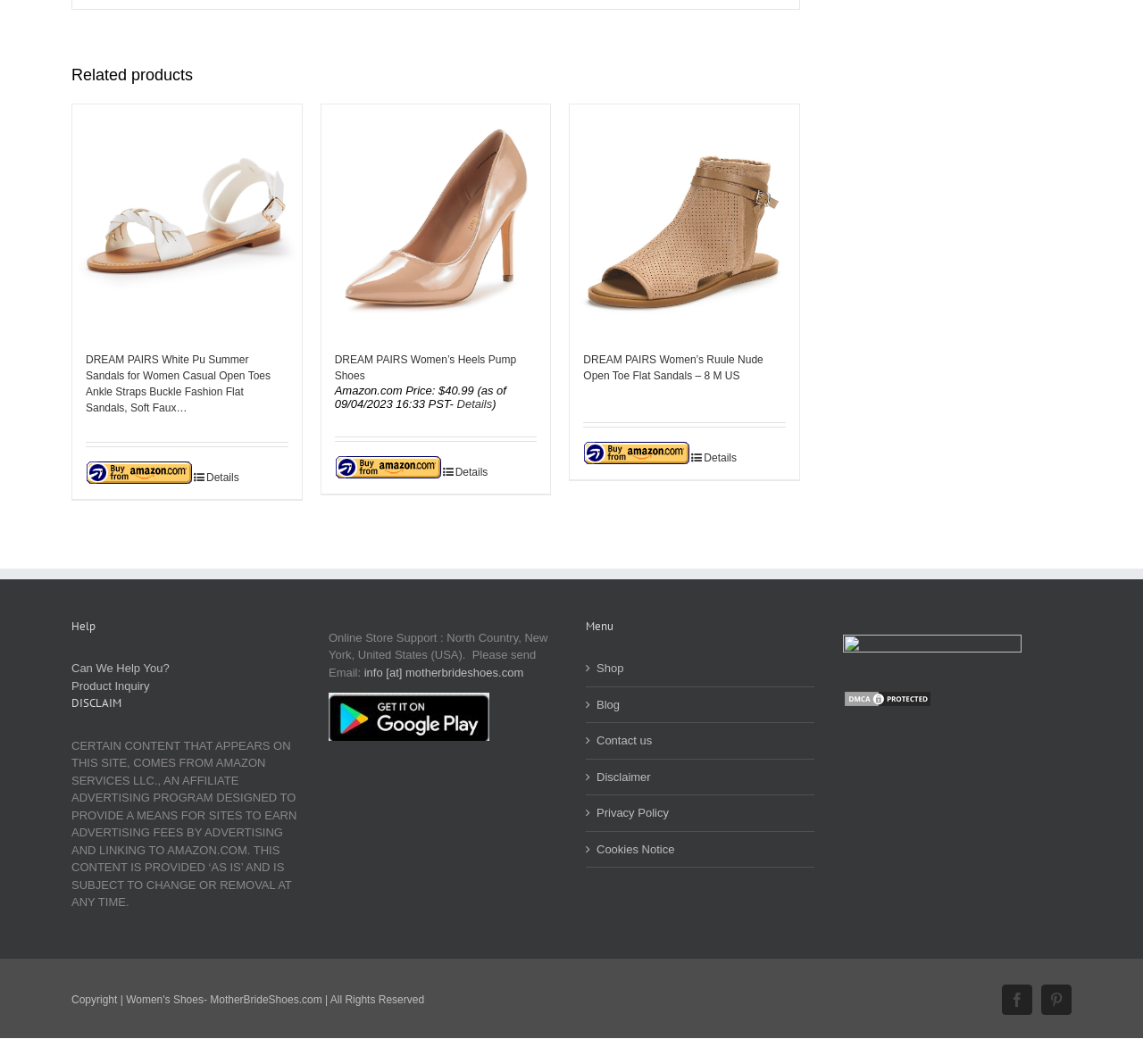Find the bounding box coordinates for the area you need to click to carry out the instruction: "Go to help page". The coordinates should be four float numbers between 0 and 1, indicated as [left, top, right, bottom].

[0.062, 0.58, 0.262, 0.597]